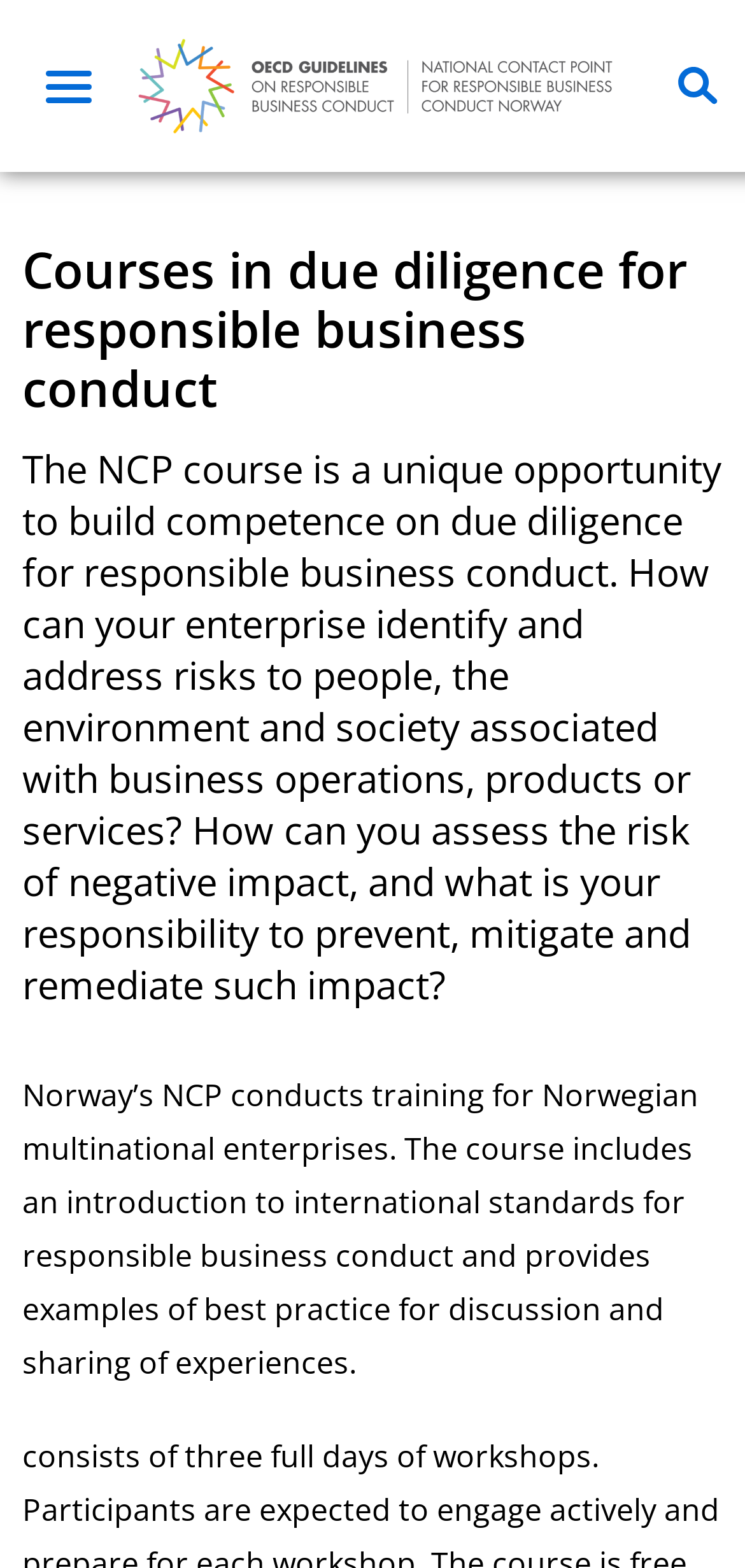Who conducts the training? Based on the image, give a response in one word or a short phrase.

Norway's NCP